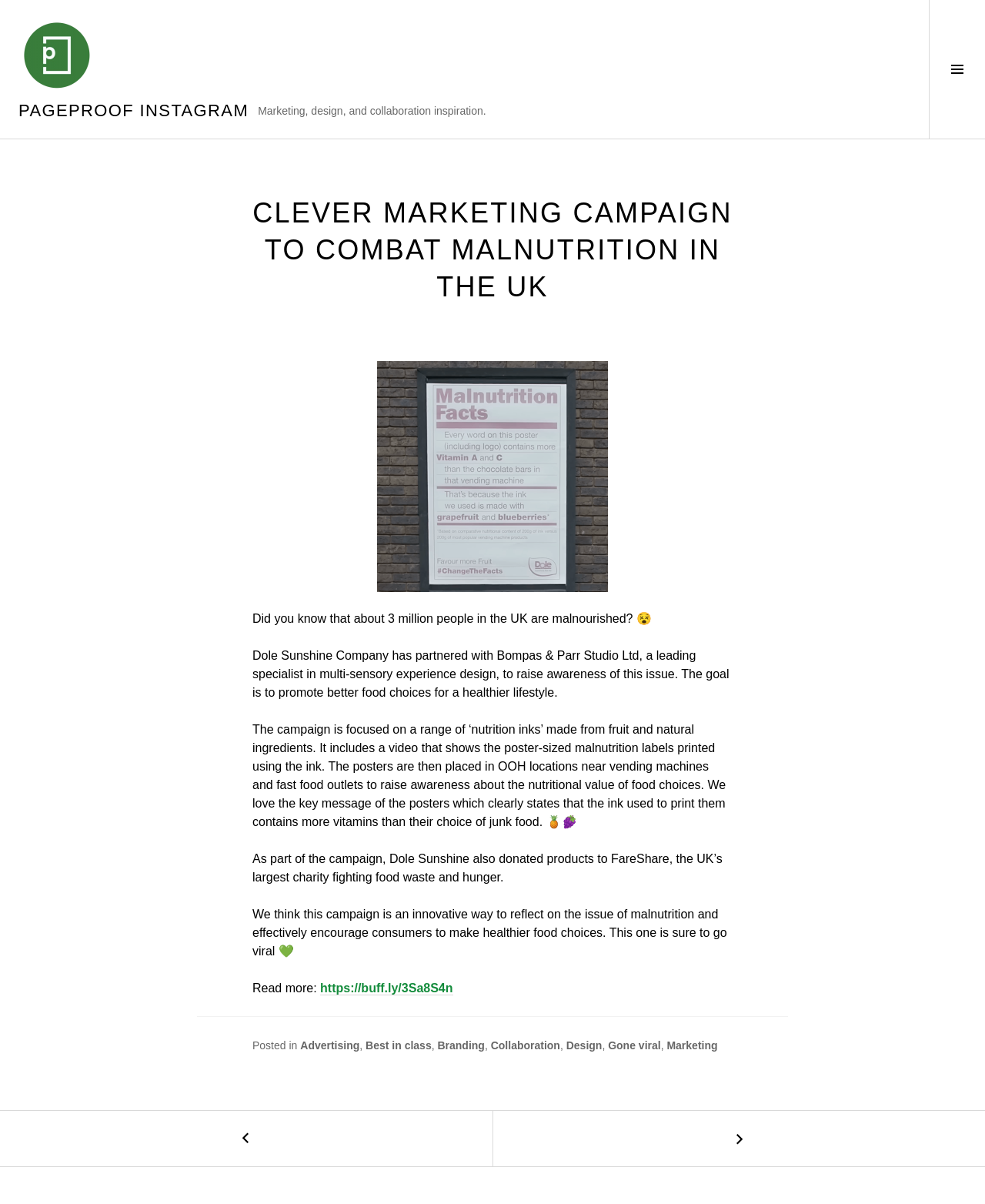What is the logo at the top left corner?
Look at the screenshot and respond with one word or a short phrase.

PageProof-Logo